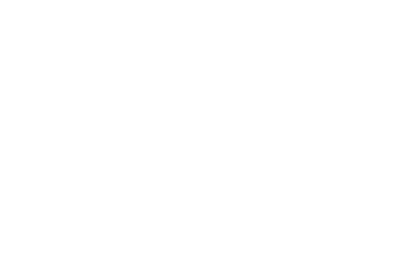What is the potential benefit of the product?
Give a one-word or short phrase answer based on the image.

Boost immune function